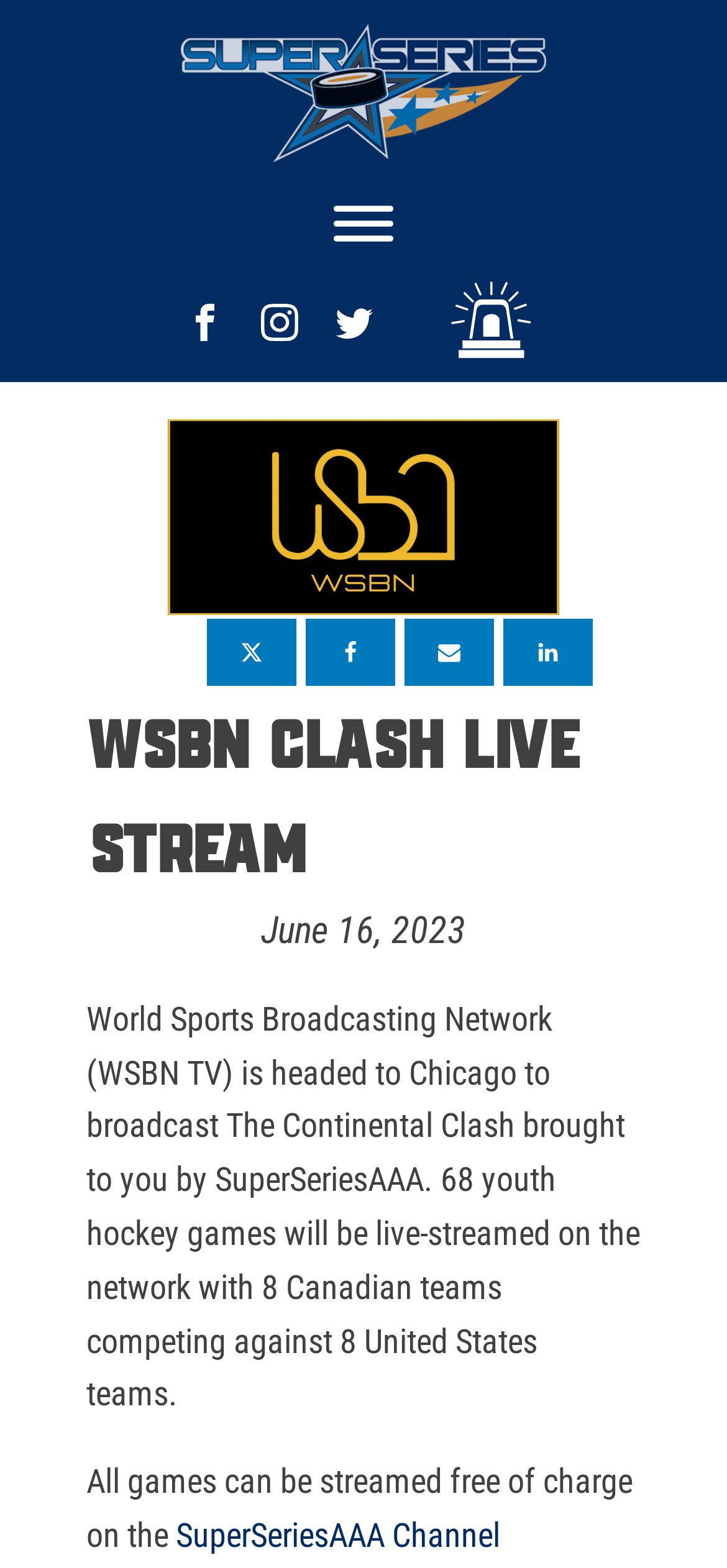Provide the bounding box coordinates for the area that should be clicked to complete the instruction: "Email Loren L. Hansen".

None